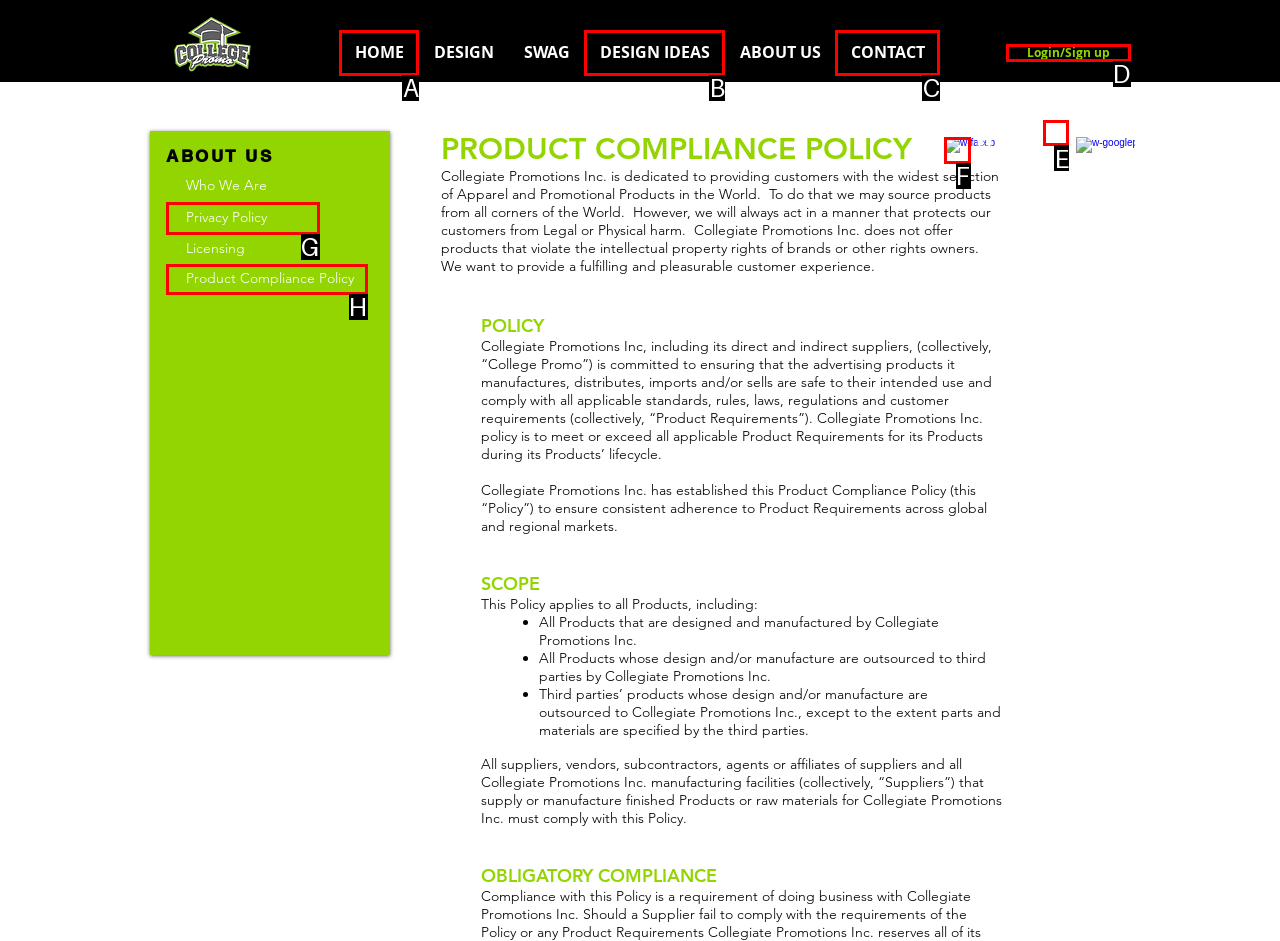Among the marked elements in the screenshot, which letter corresponds to the UI element needed for the task: Click the 'Twitter Clean' link?

E